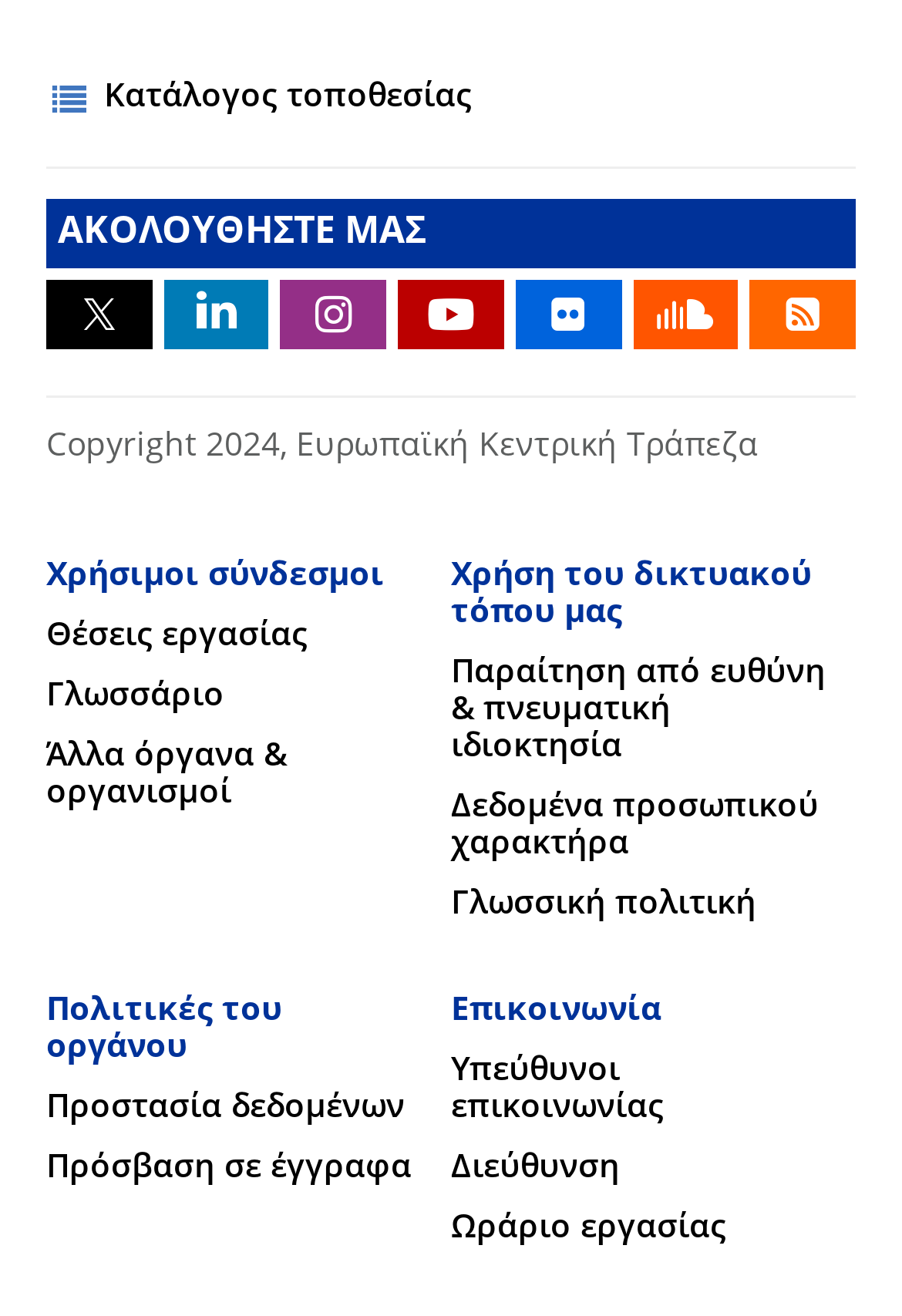Determine the bounding box coordinates of the clickable element necessary to fulfill the instruction: "View Θέσεις εργασίας". Provide the coordinates as four float numbers within the 0 to 1 range, i.e., [left, top, right, bottom].

[0.051, 0.472, 0.341, 0.496]